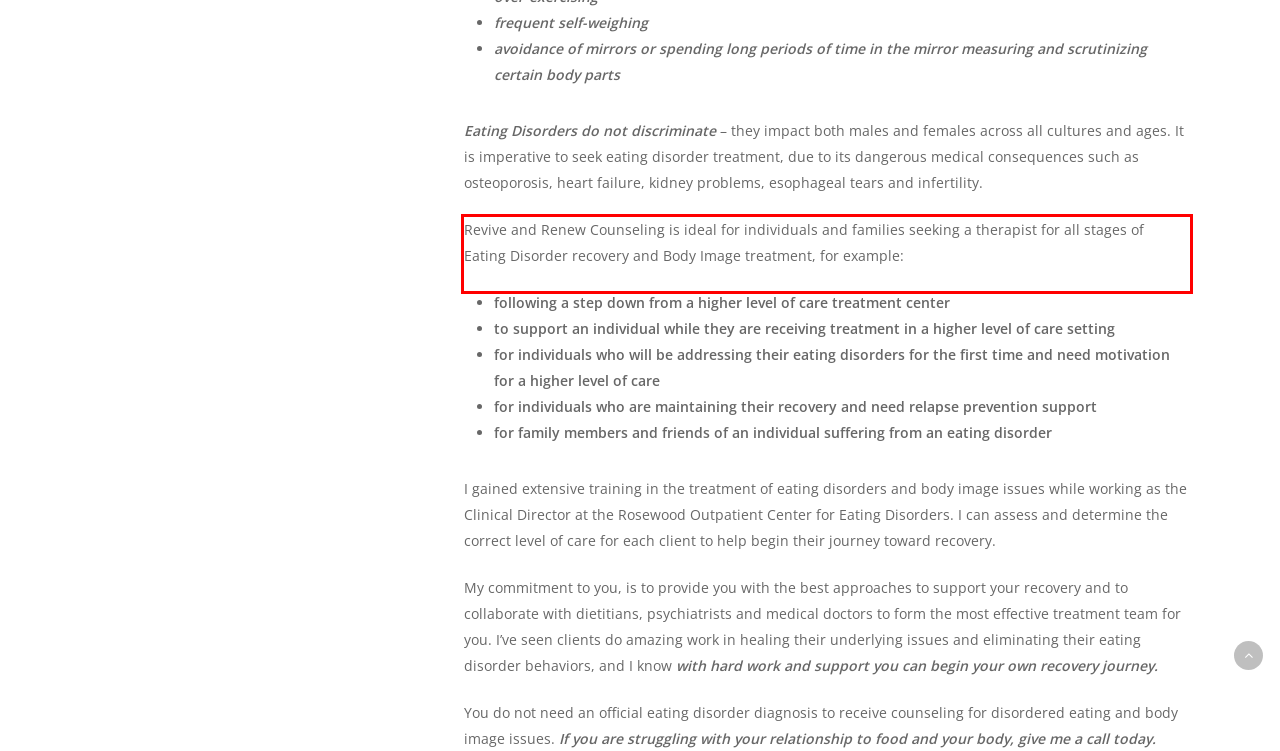Please extract the text content from the UI element enclosed by the red rectangle in the screenshot.

Revive and Renew Counseling is ideal for individuals and families seeking a therapist for all stages of Eating Disorder recovery and Body Image treatment, for example:​